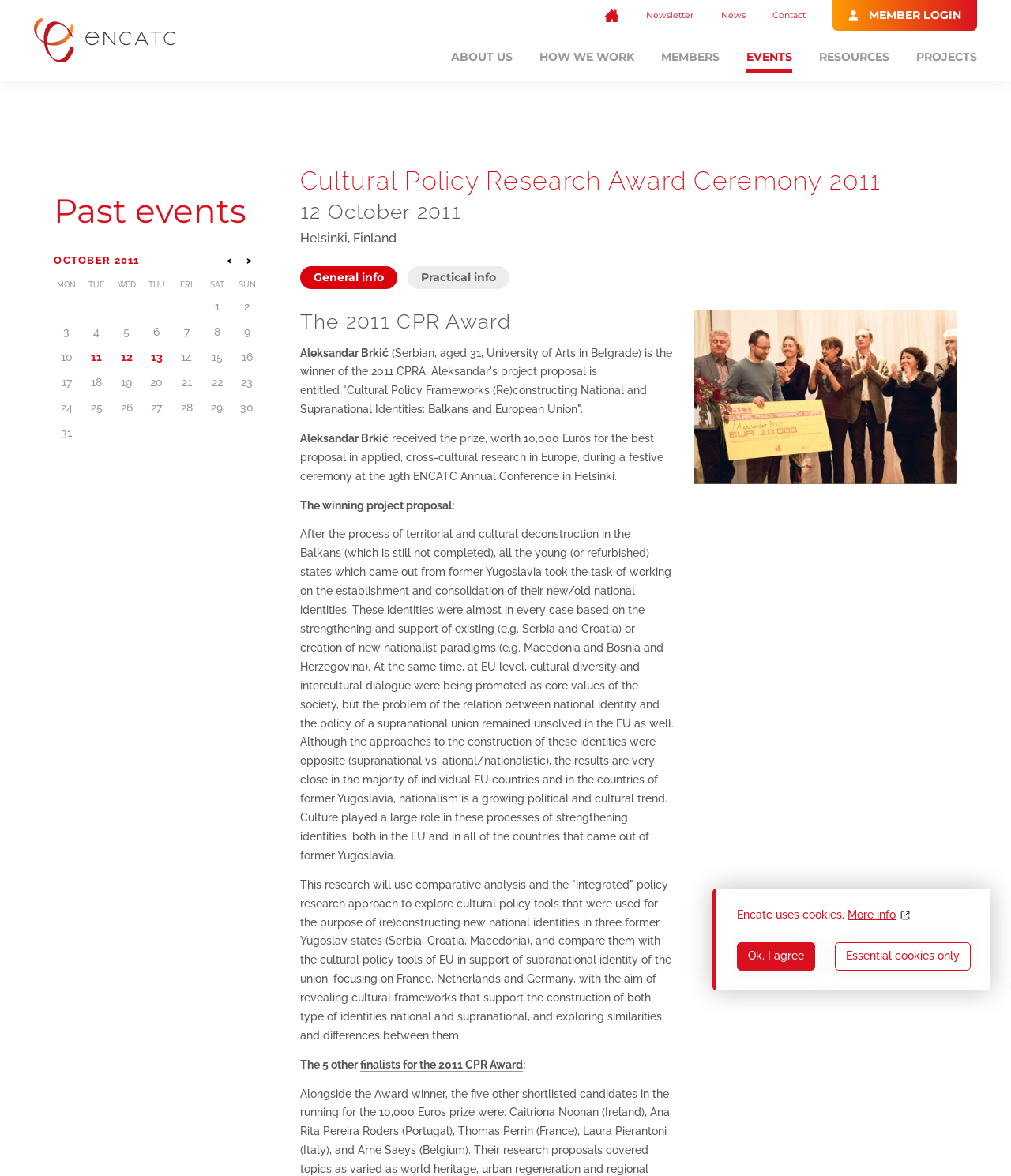What is the topic of the research project proposed by Aleksandar Brkić?
Examine the webpage screenshot and provide an in-depth answer to the question.

I found the answer by looking at the text 'Cultural Policy Frameworks (Re)constructing National and Supranational Identities' which is located in the paragraph describing the research project proposed by Aleksandar Brkić, indicating the topic of the research project.